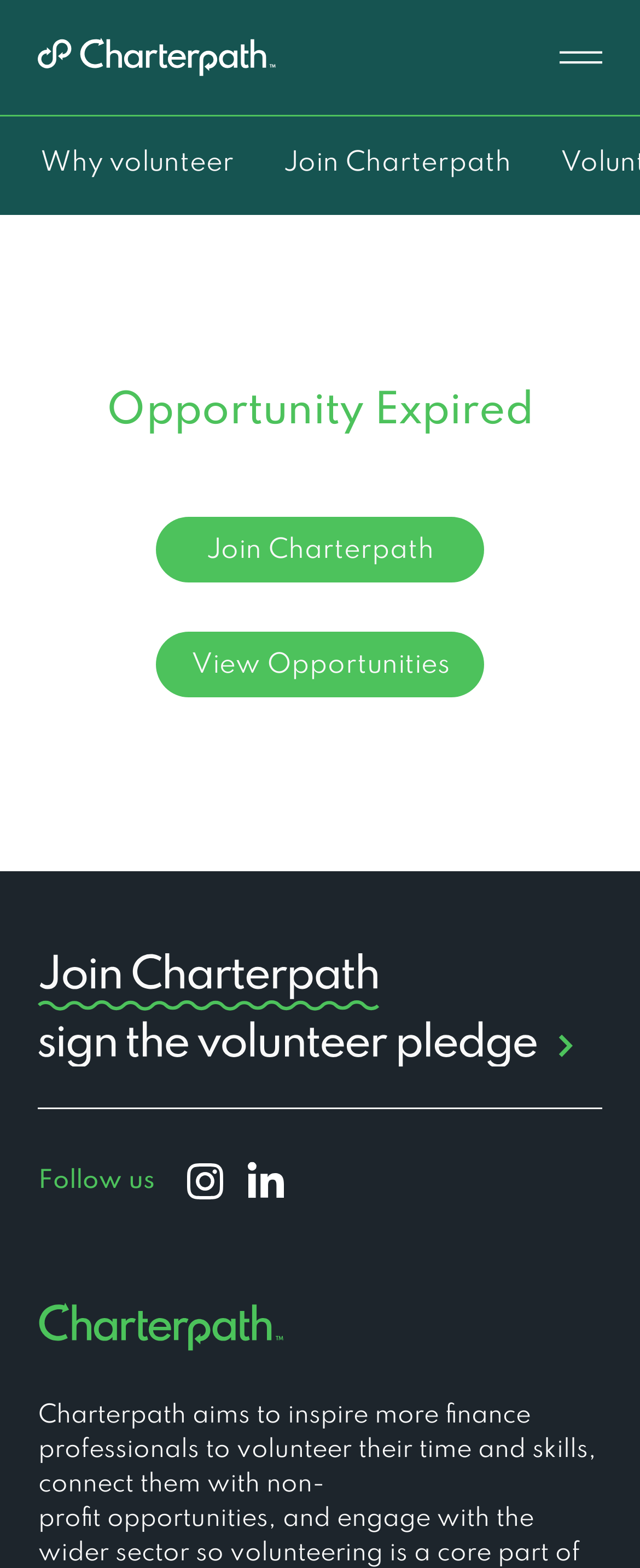How many empty links are there on the webpage?
Analyze the image and provide a thorough answer to the question.

There are three empty links on the webpage, with no text or description, located at different positions on the page.